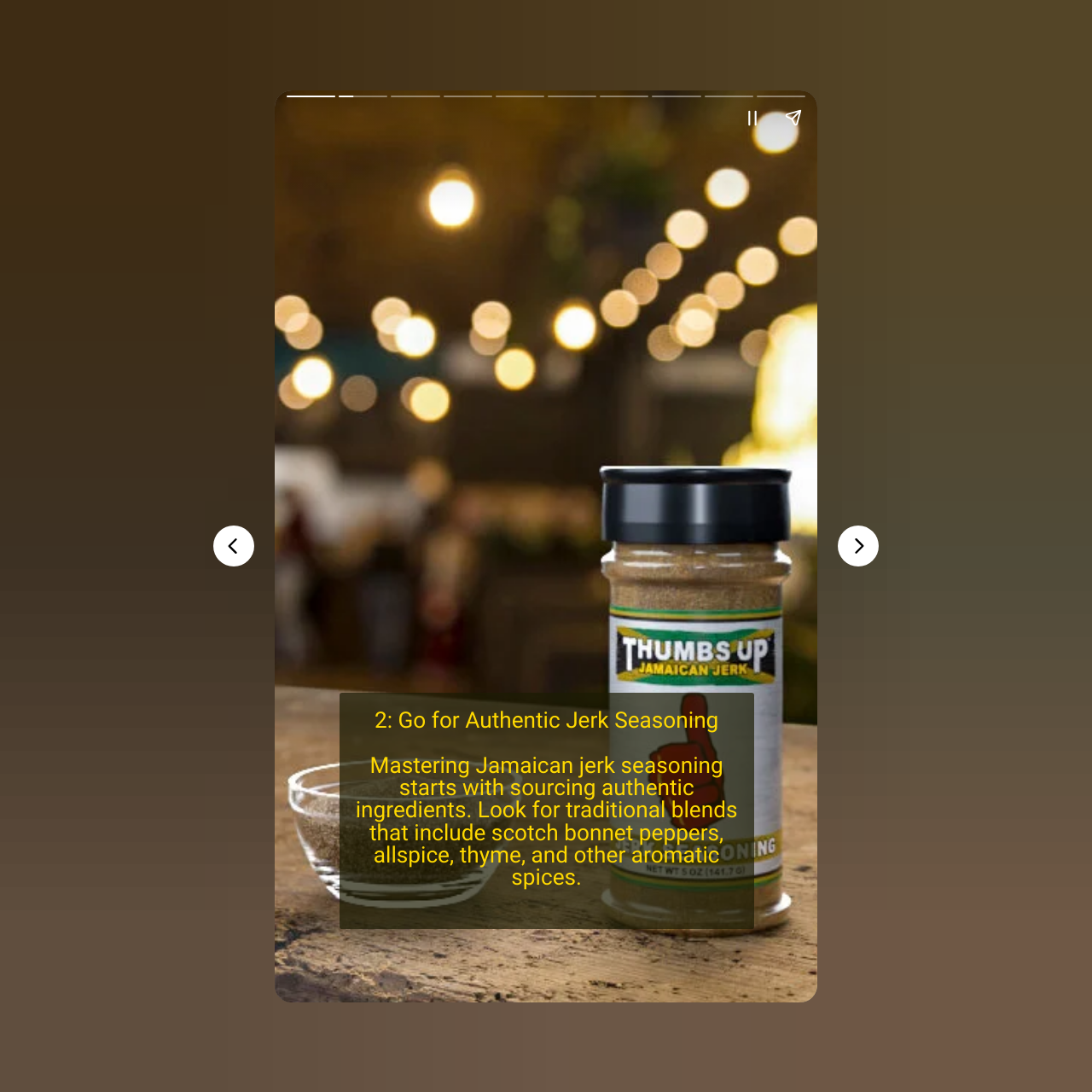Generate the text of the webpage's primary heading.

LIKE
SHARE
SUBSCRIBE